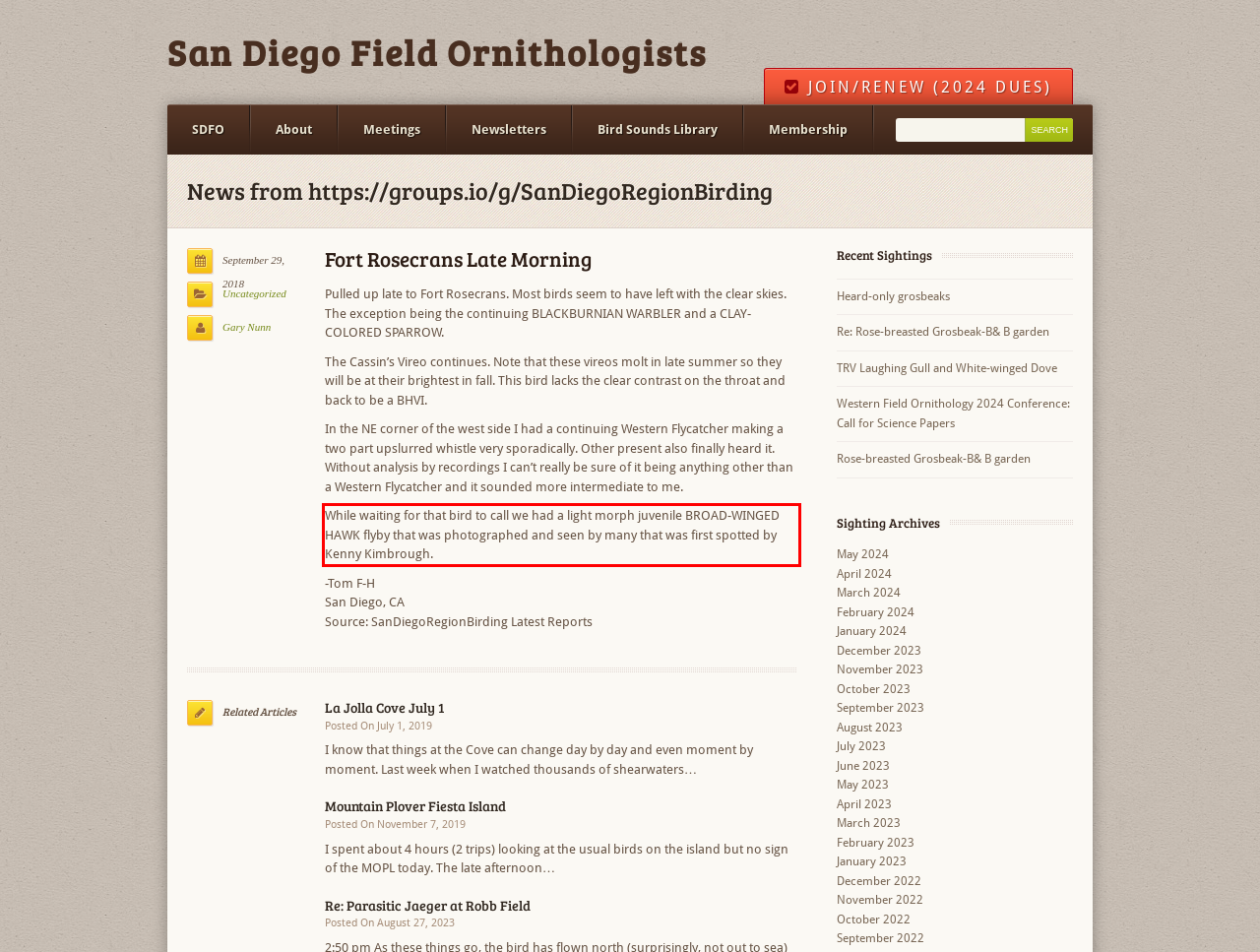Observe the screenshot of the webpage, locate the red bounding box, and extract the text content within it.

While waiting for that bird to call we had a light morph juvenile BROAD-WINGED HAWK flyby that was photographed and seen by many that was first spotted by Kenny Kimbrough.